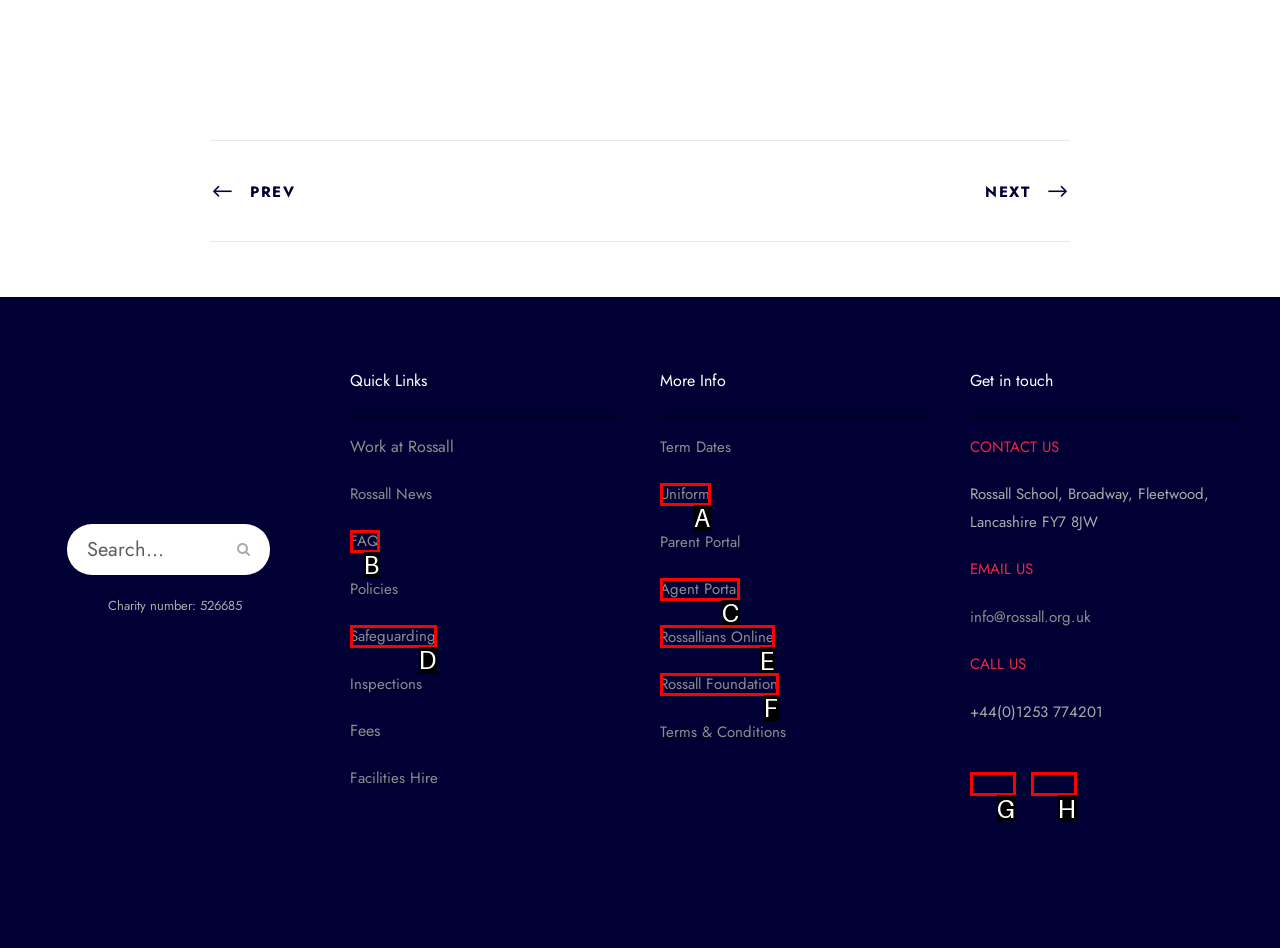Given the element description: Safeguarding
Pick the letter of the correct option from the list.

D